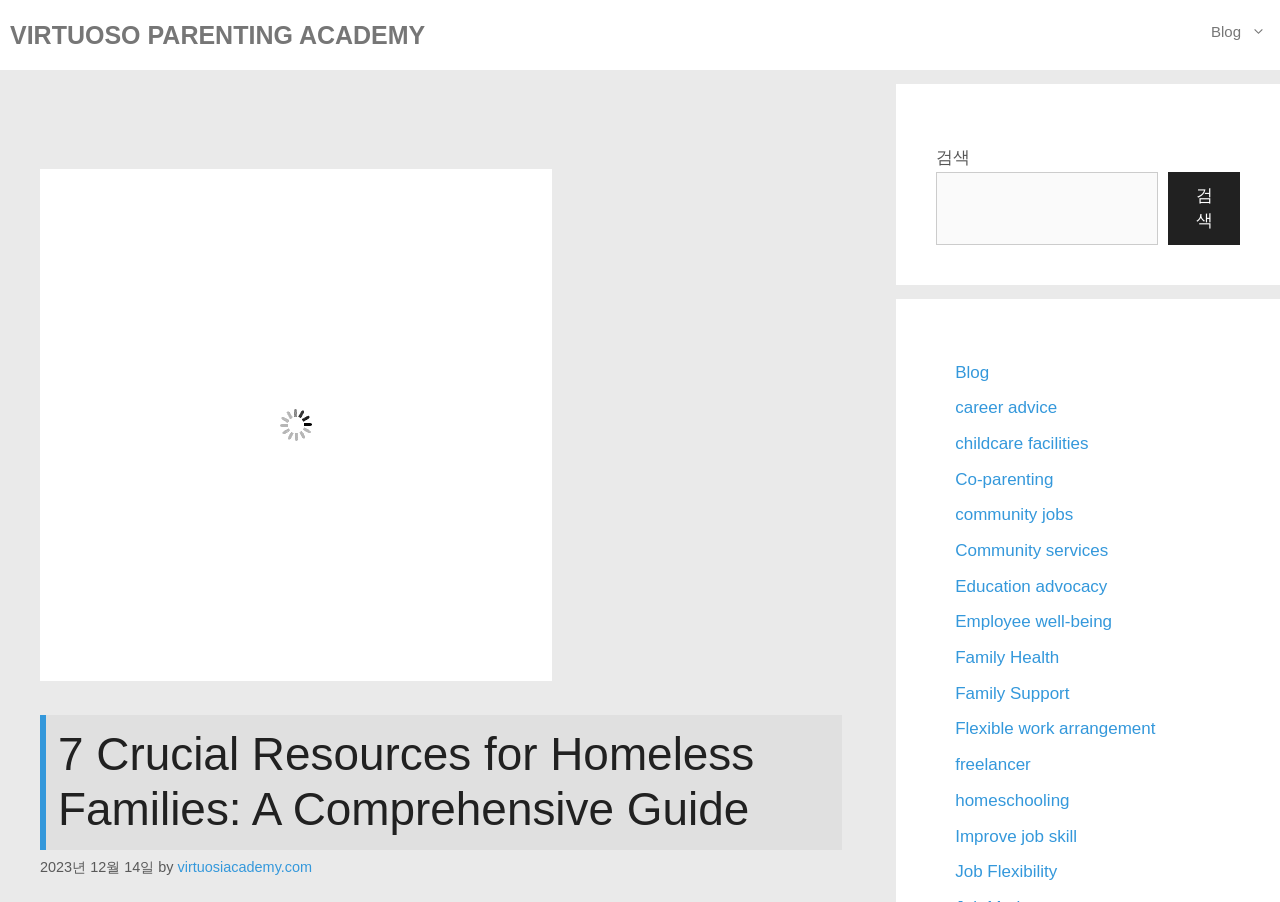What is the name of the website's academy?
We need a detailed and meticulous answer to the question.

The name of the website's academy can be found at the top left corner of the webpage, which is 'Virtuoso Parenting Academy'. This suggests that the website is affiliated with or operated by the Virtuoso Parenting Academy.